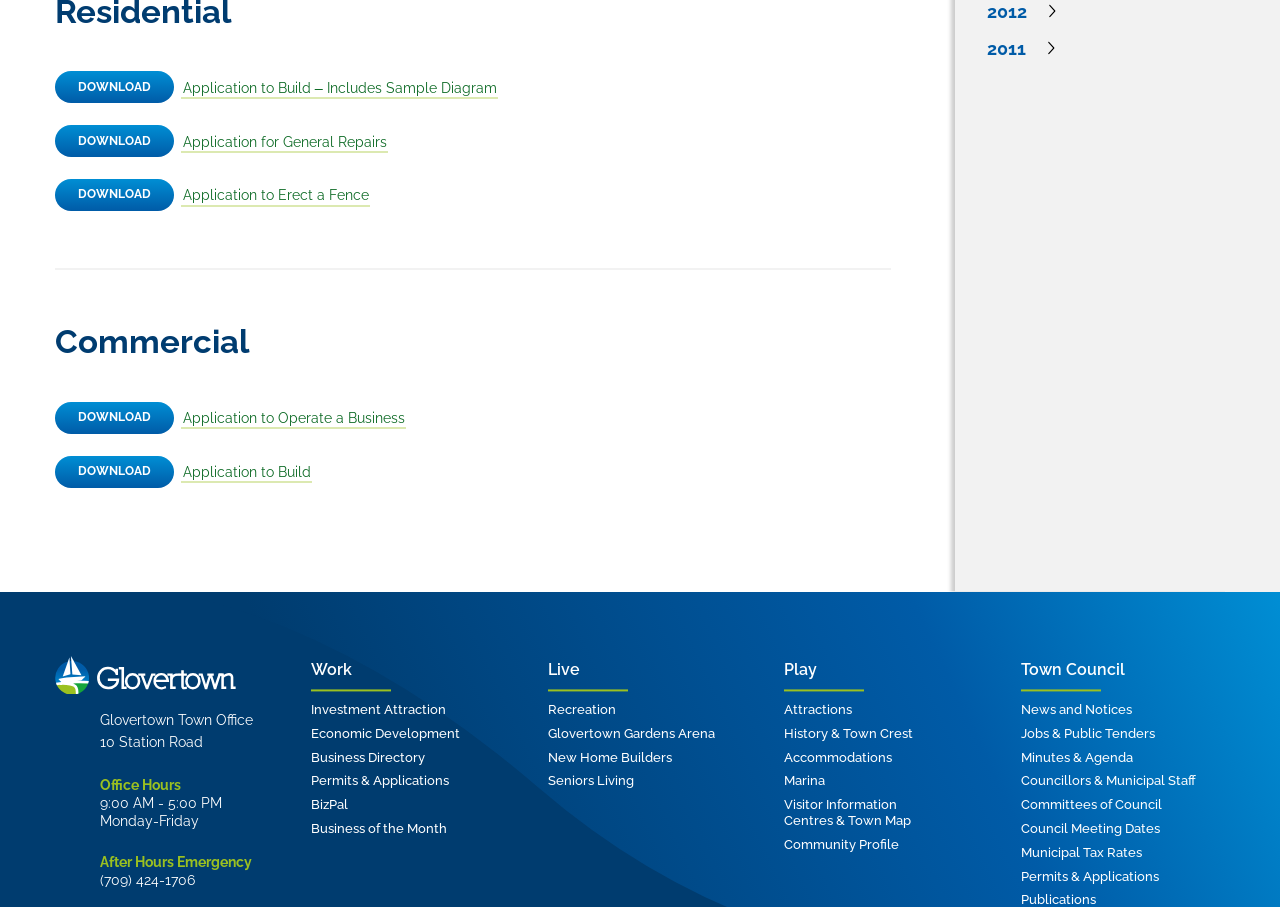Please identify the bounding box coordinates of the area that needs to be clicked to follow this instruction: "Call the town office".

[0.078, 0.962, 0.152, 0.979]